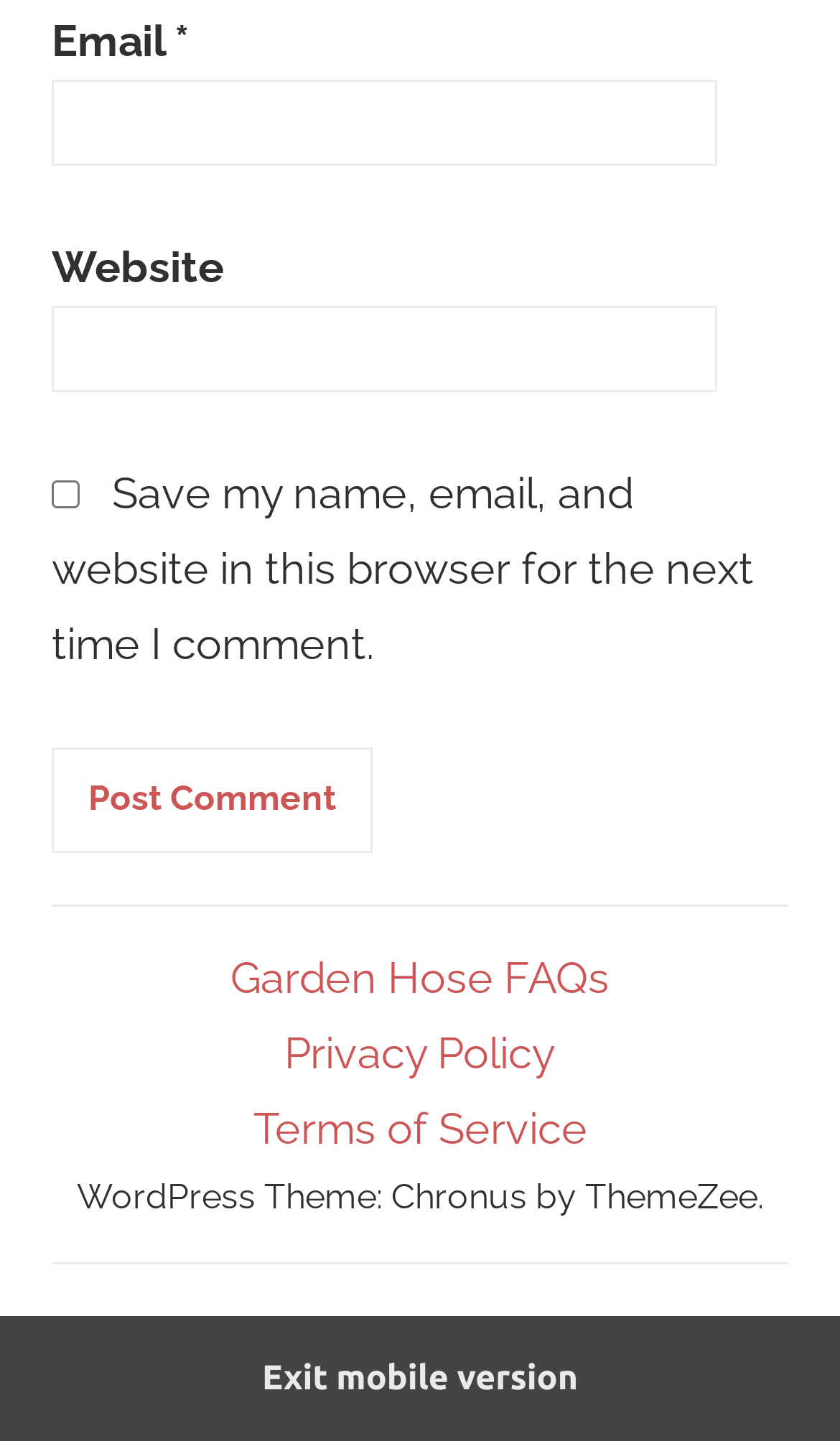Please pinpoint the bounding box coordinates for the region I should click to adhere to this instruction: "Enter email address".

[0.062, 0.056, 0.854, 0.115]